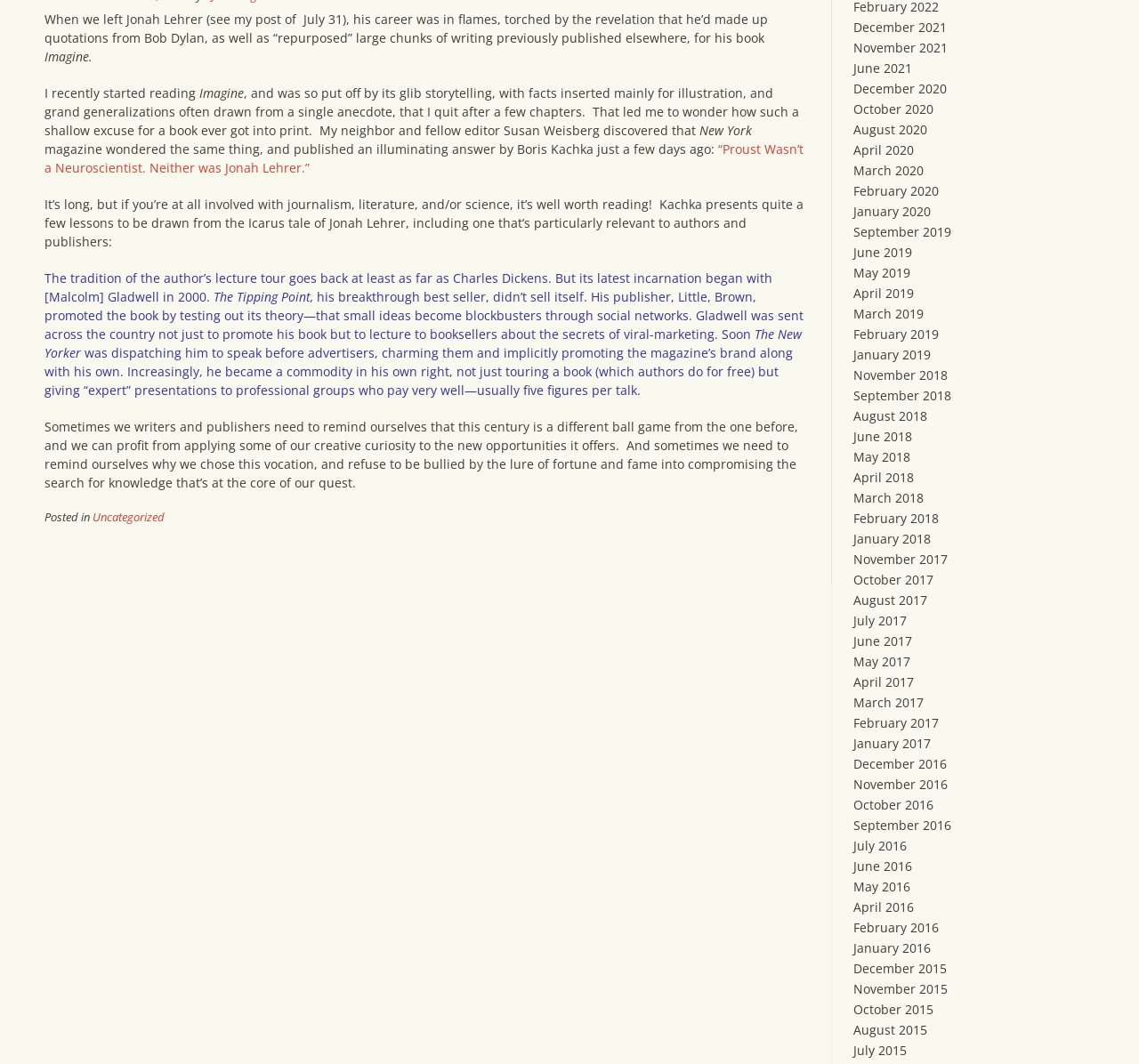For the following element description, predict the bounding box coordinates in the format (top-left x, top-left y, bottom-right x, bottom-right y). All values should be floating point numbers between 0 and 1. Description: title="BASIC thinking International"

None